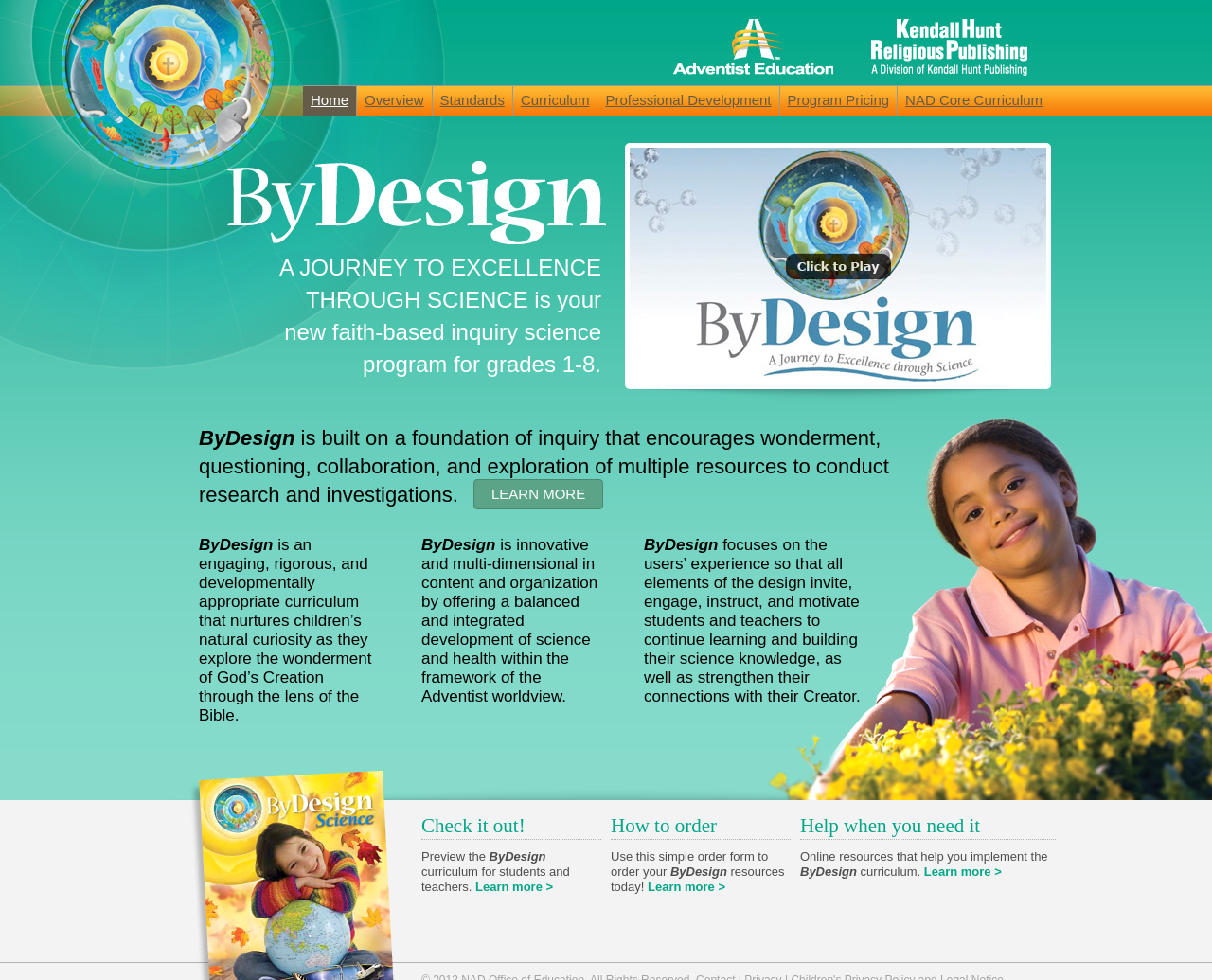From the image, can you give a detailed response to the question below:
What is the purpose of the 'ByDesign' program?

The purpose of the 'ByDesign' program can be inferred from the StaticText element 'is an engaging, rigorous, and developmentally appropriate curriculum that nurtures children’s natural curiosity as they explore the wonderment of God’s Creation through the lens of the Bible.' which describes the program's goal.